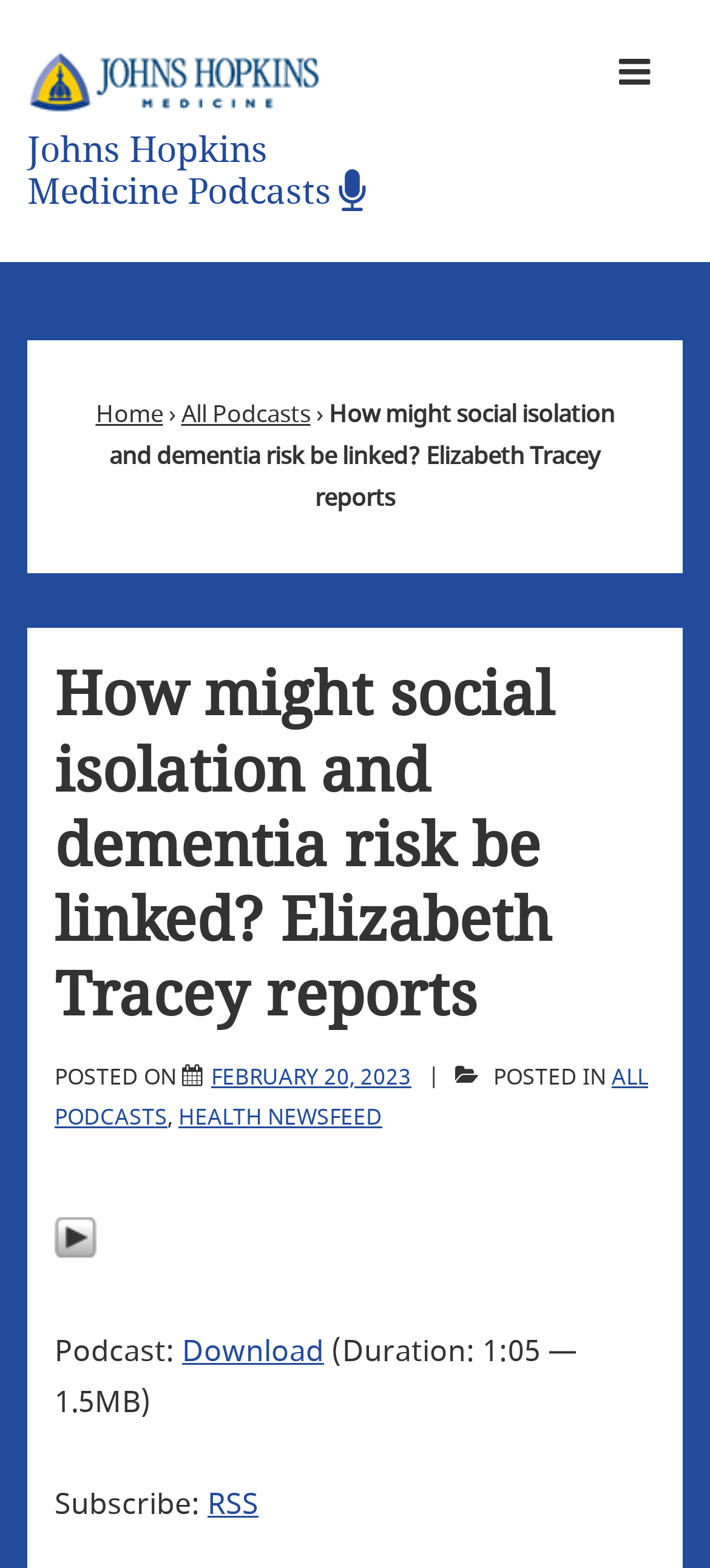Please respond to the question using a single word or phrase:
What is the duration of the podcast?

1:05